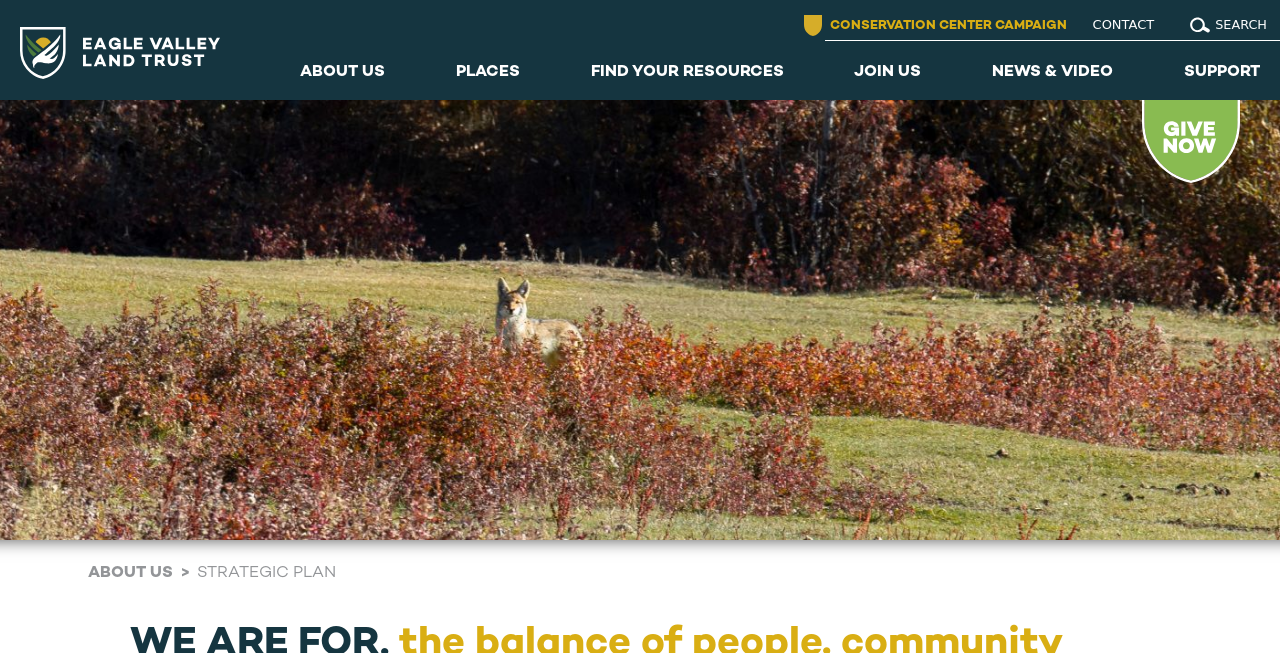Determine the main text heading of the webpage and provide its content.

WE ARE FOR. the balance of people, community needs and conservation.